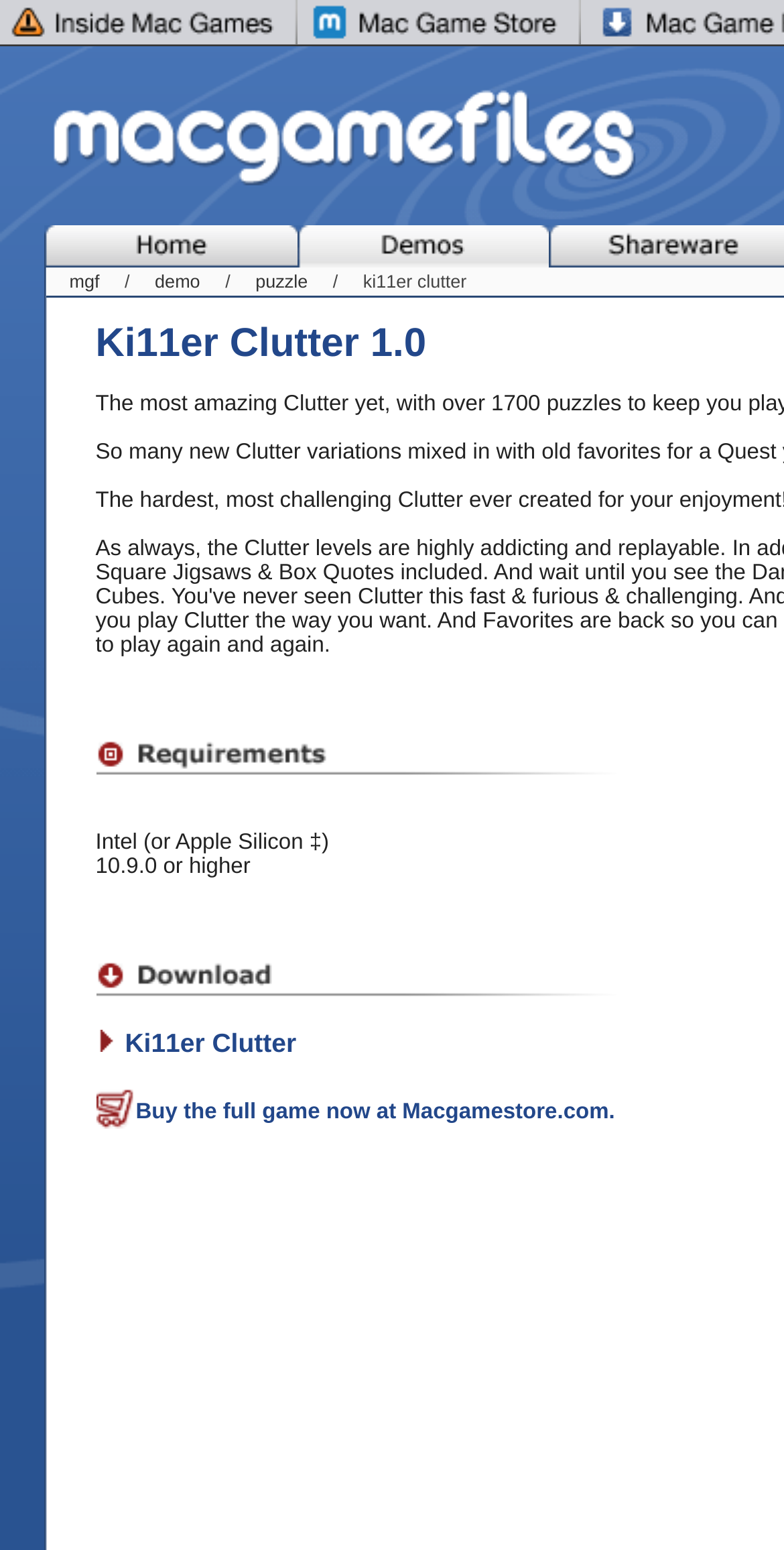Provide a brief response to the question using a single word or phrase: 
What type of games are featured on this website?

Mac Games